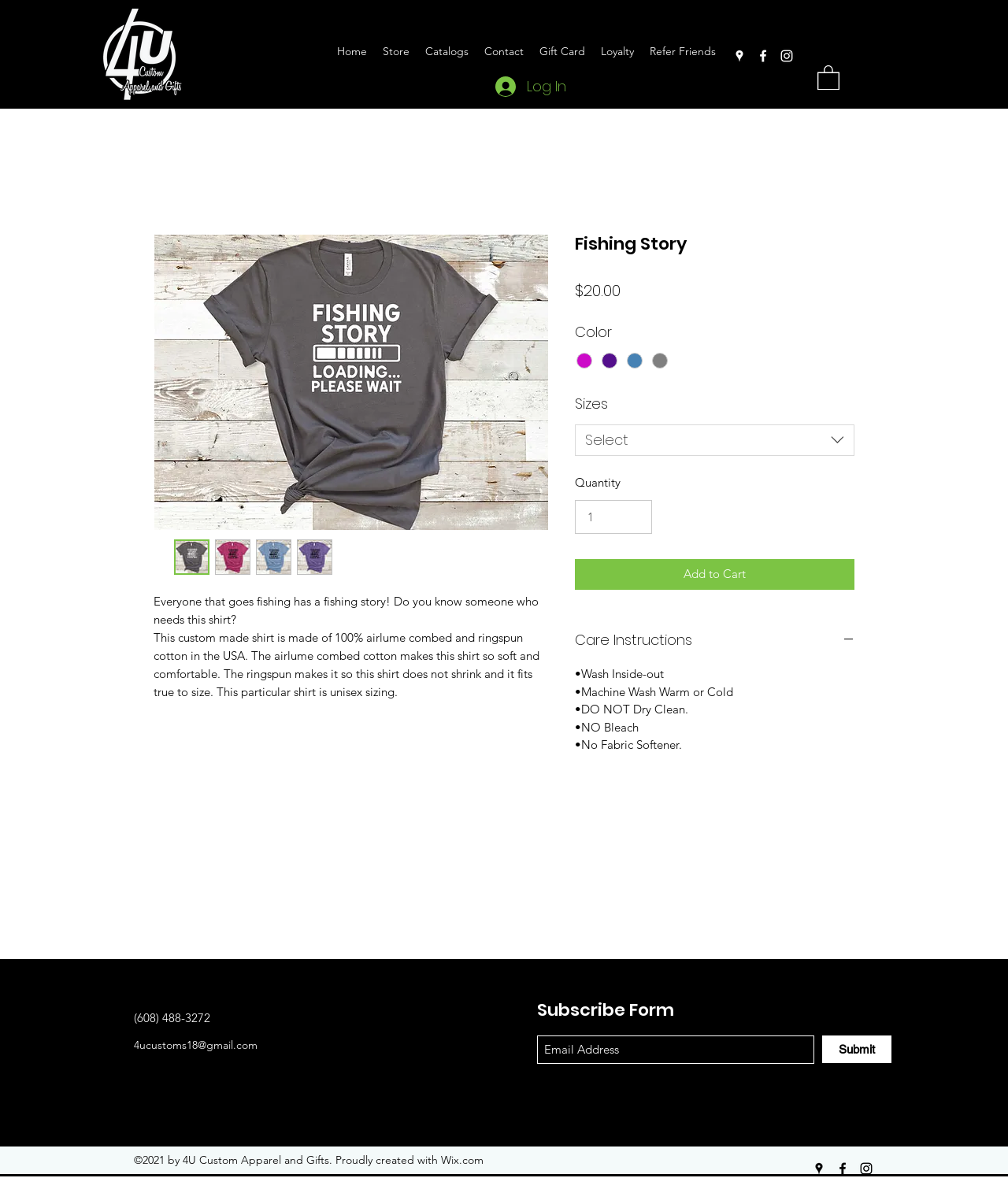Determine the bounding box coordinates of the element's region needed to click to follow the instruction: "Click on Make a Donation". Provide these coordinates as four float numbers between 0 and 1, formatted as [left, top, right, bottom].

None